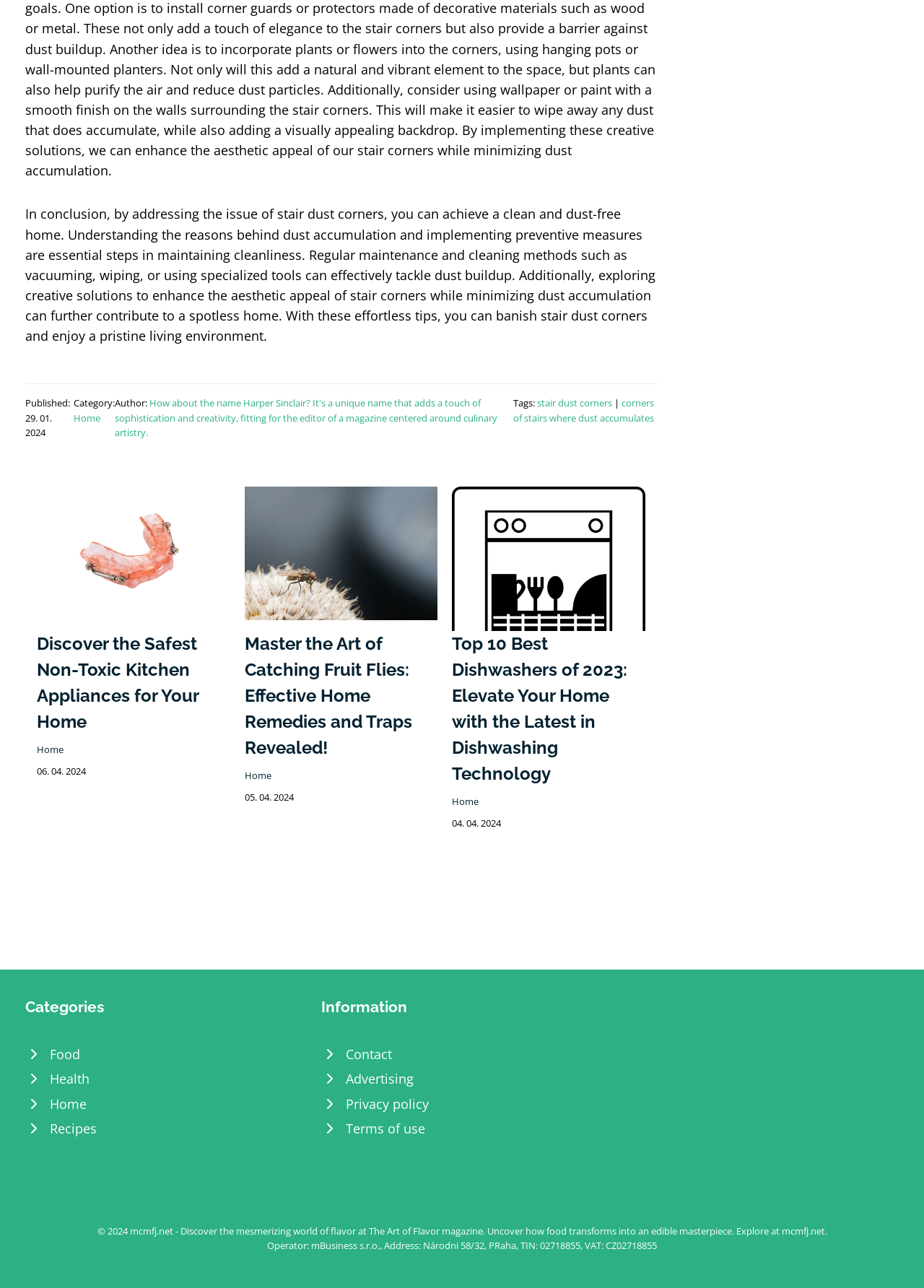What is the topic of the article with the heading 'Discover the Safest Non-Toxic Kitchen Appliances for Your Home'?
Using the image as a reference, answer the question with a short word or phrase.

Non-Toxic Kitchen Appliances